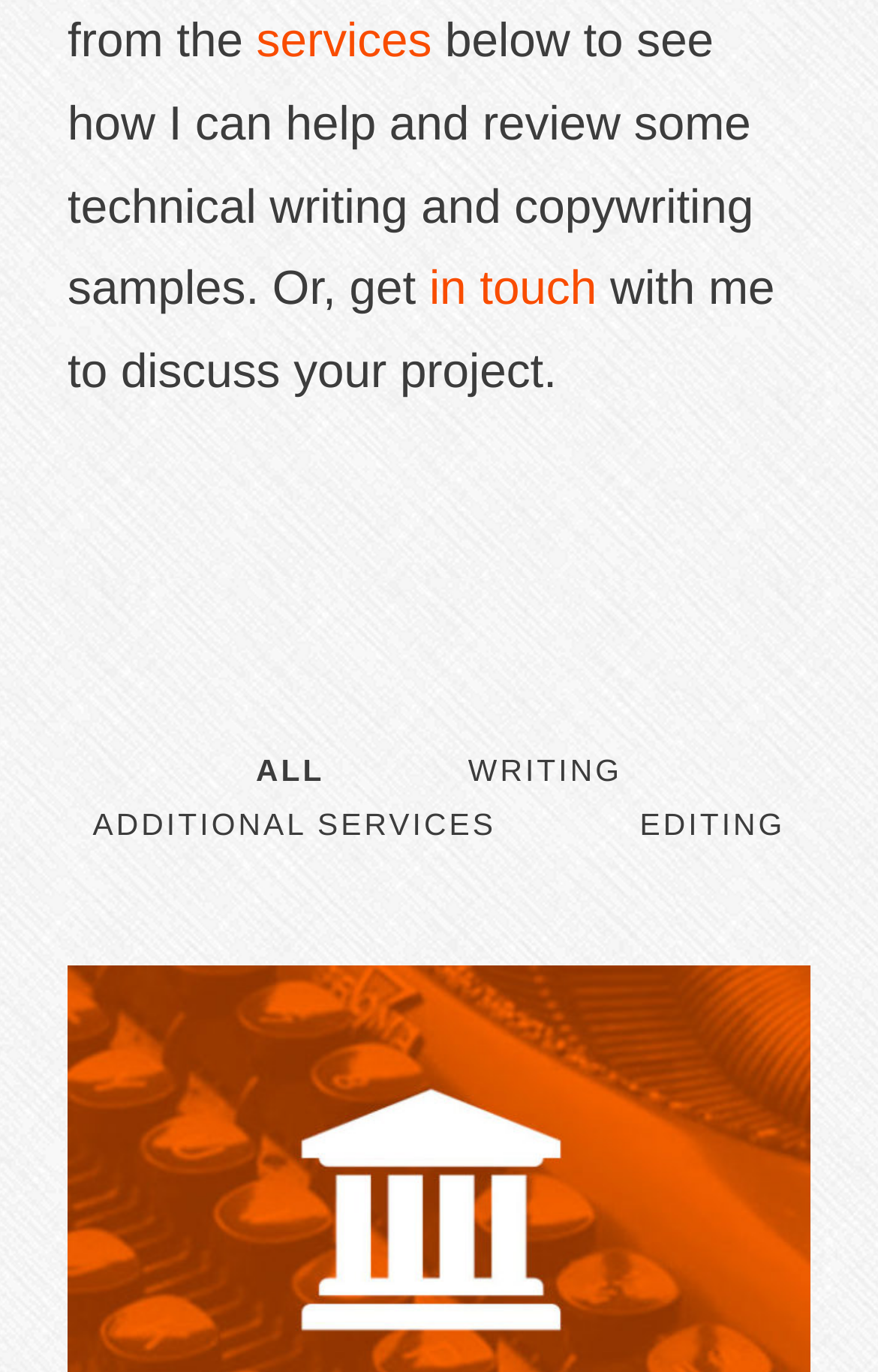How can I get in touch with the author?
Using the information from the image, give a concise answer in one word or a short phrase.

Click 'in touch' link